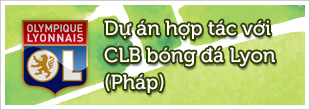What is the language of the text accompanying the logo?
Refer to the image and provide a thorough answer to the question.

The image features the logo of Olympique Lyonnais, accompanied by a Vietnamese text that translates to 'Project in collaboration with Lyon Football Club (France).'